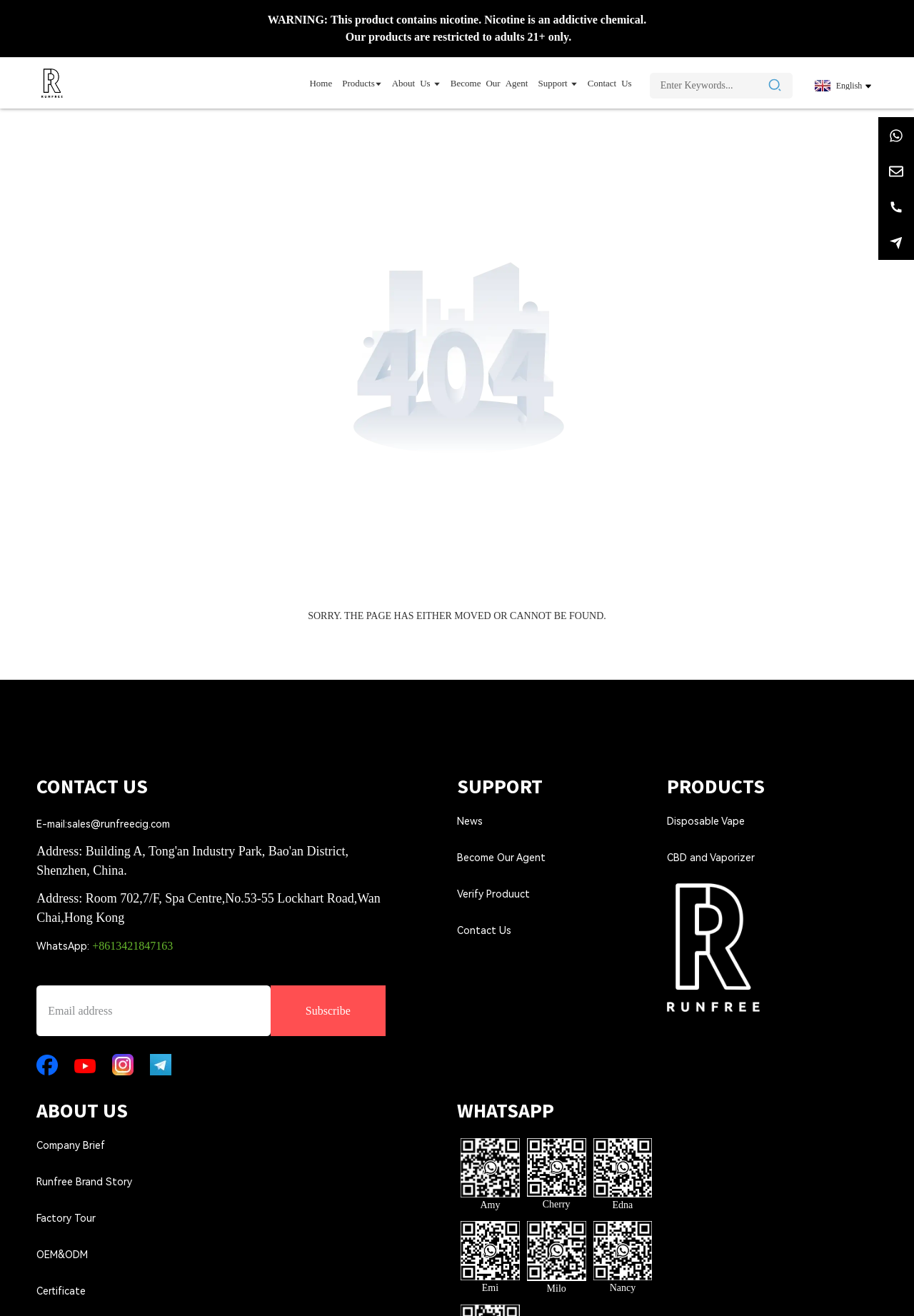Predict the bounding box of the UI element based on the description: "parent_node: Subscribe name="search" placeholder="Email address"". The coordinates should be four float numbers between 0 and 1, formatted as [left, top, right, bottom].

[0.04, 0.749, 0.296, 0.787]